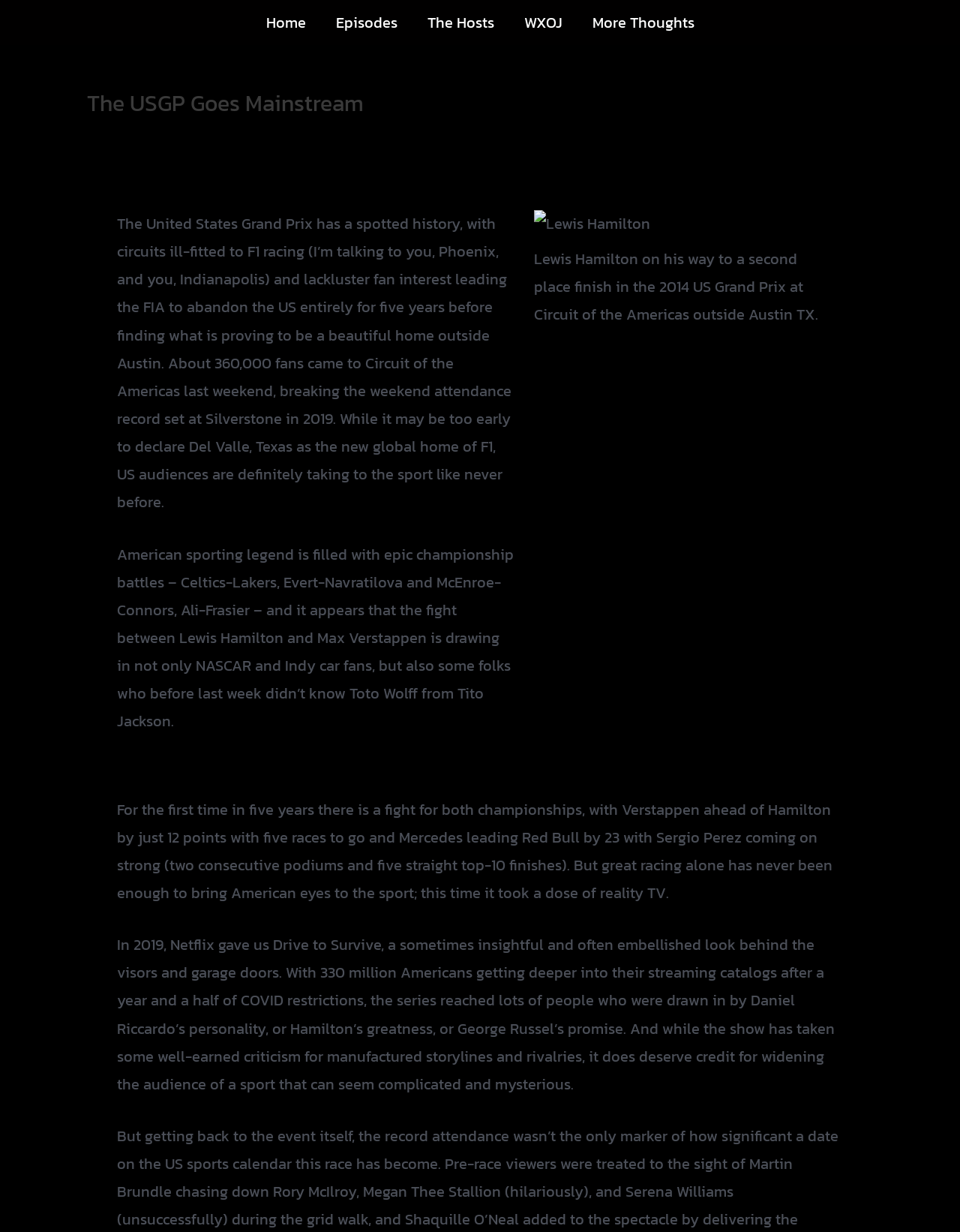With reference to the image, please provide a detailed answer to the following question: How many fans attended the Circuit of the Americas last weekend?

I found the answer by reading the text that mentions the weekend attendance record set at Silverstone in 2019, which was broken by the 360,000 fans who came to Circuit of the Americas last weekend.